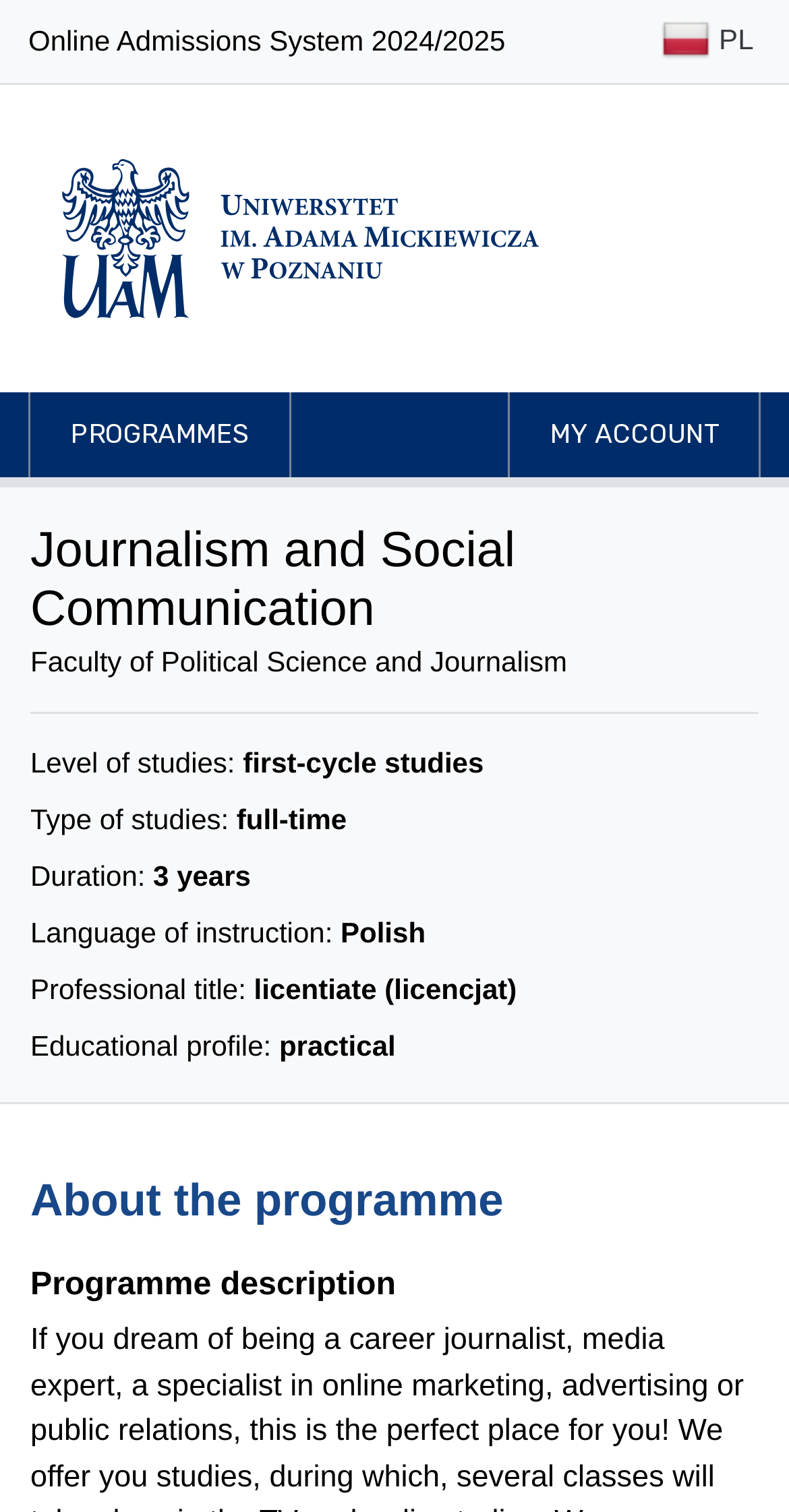Find the bounding box coordinates for the HTML element described as: "PL". The coordinates should consist of four float values between 0 and 1, i.e., [left, top, right, bottom].

[0.831, 0.005, 0.964, 0.05]